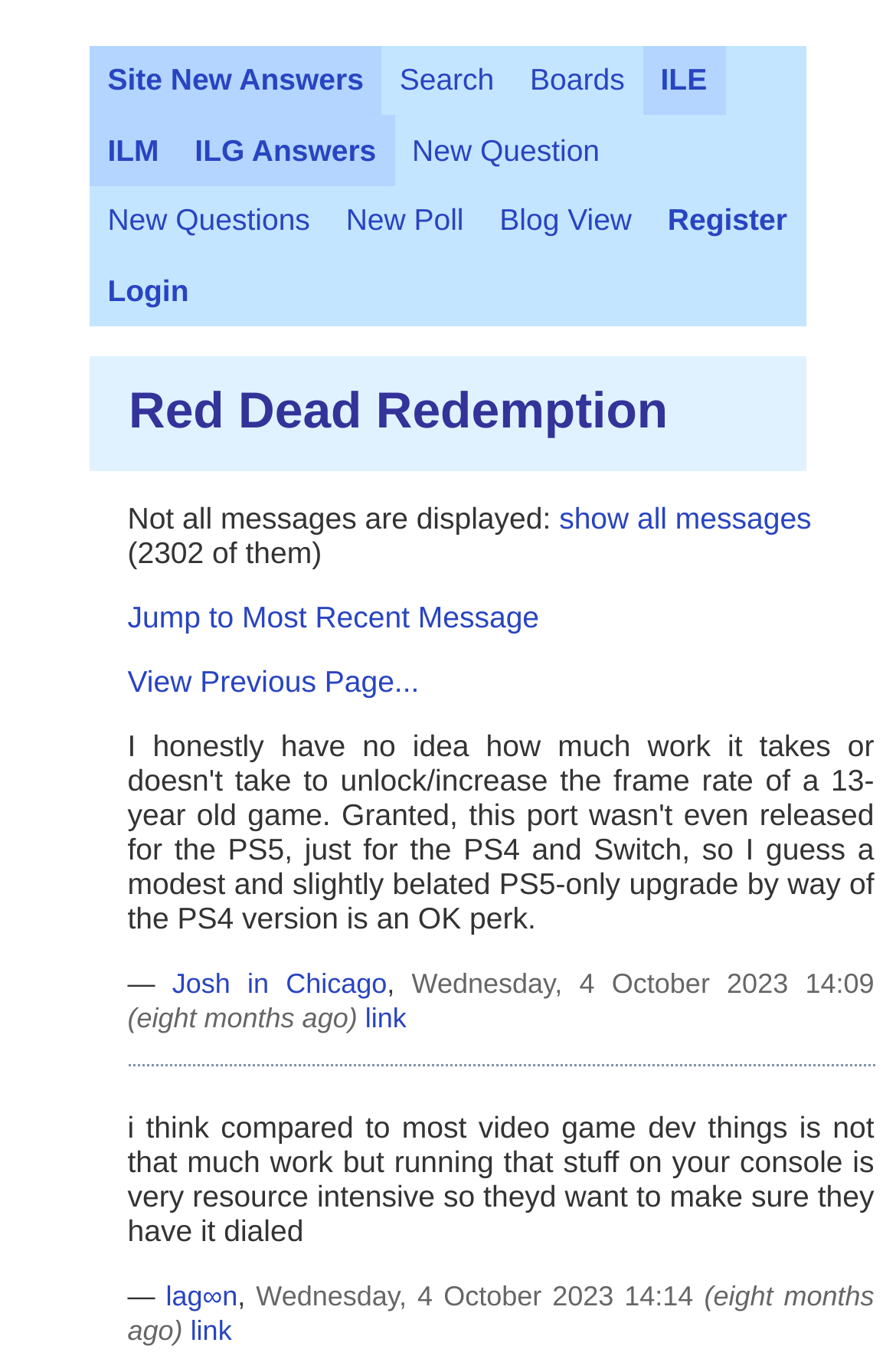Provide the bounding box coordinates of the area you need to click to execute the following instruction: "Jump to most recent message".

[0.142, 0.441, 0.602, 0.466]